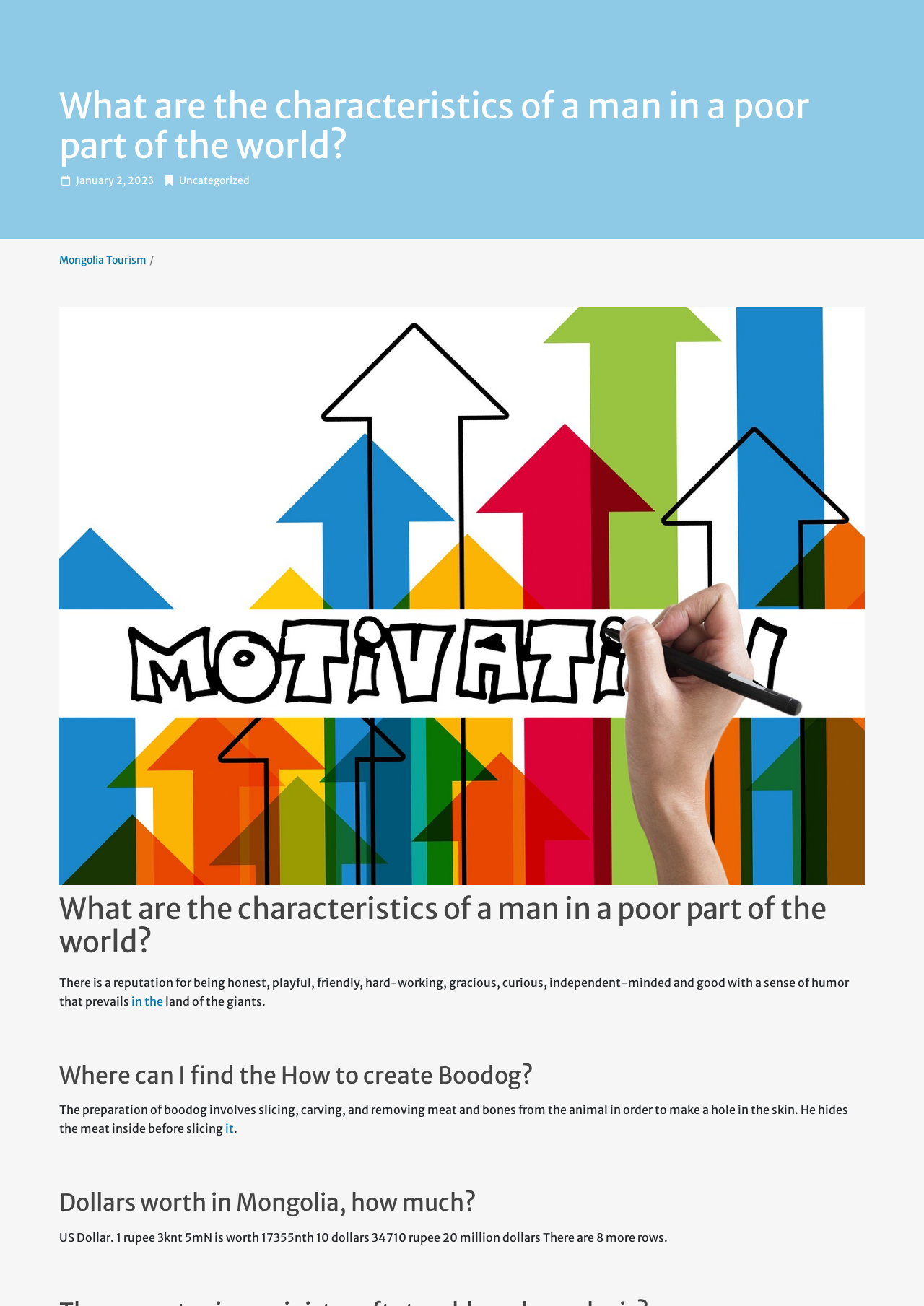How much is 1 rupee worth in US dollars?
Answer the question with a single word or phrase, referring to the image.

17355 nth